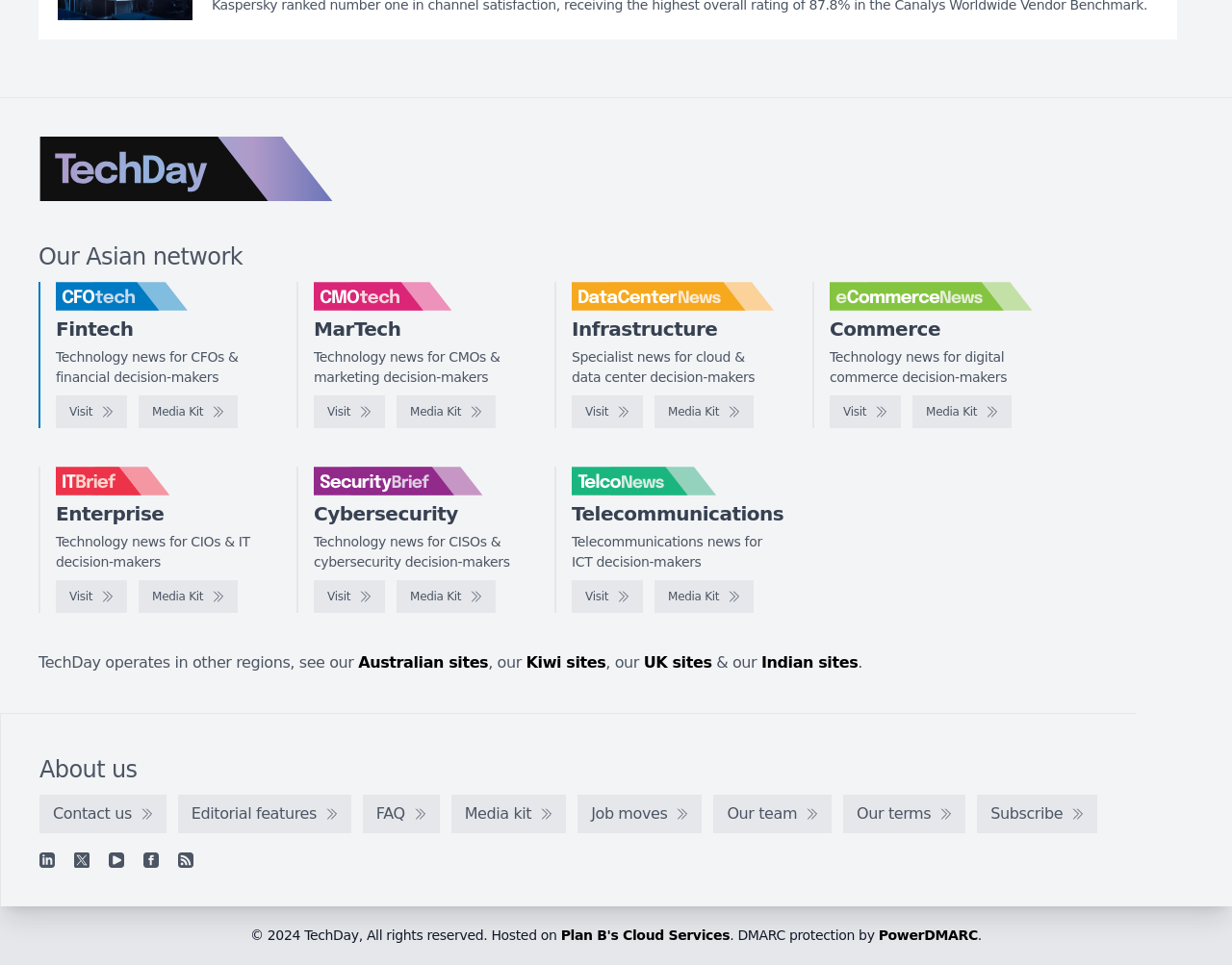How many regions does TechDay operate in?
Please provide a single word or phrase as your answer based on the screenshot.

Multiple